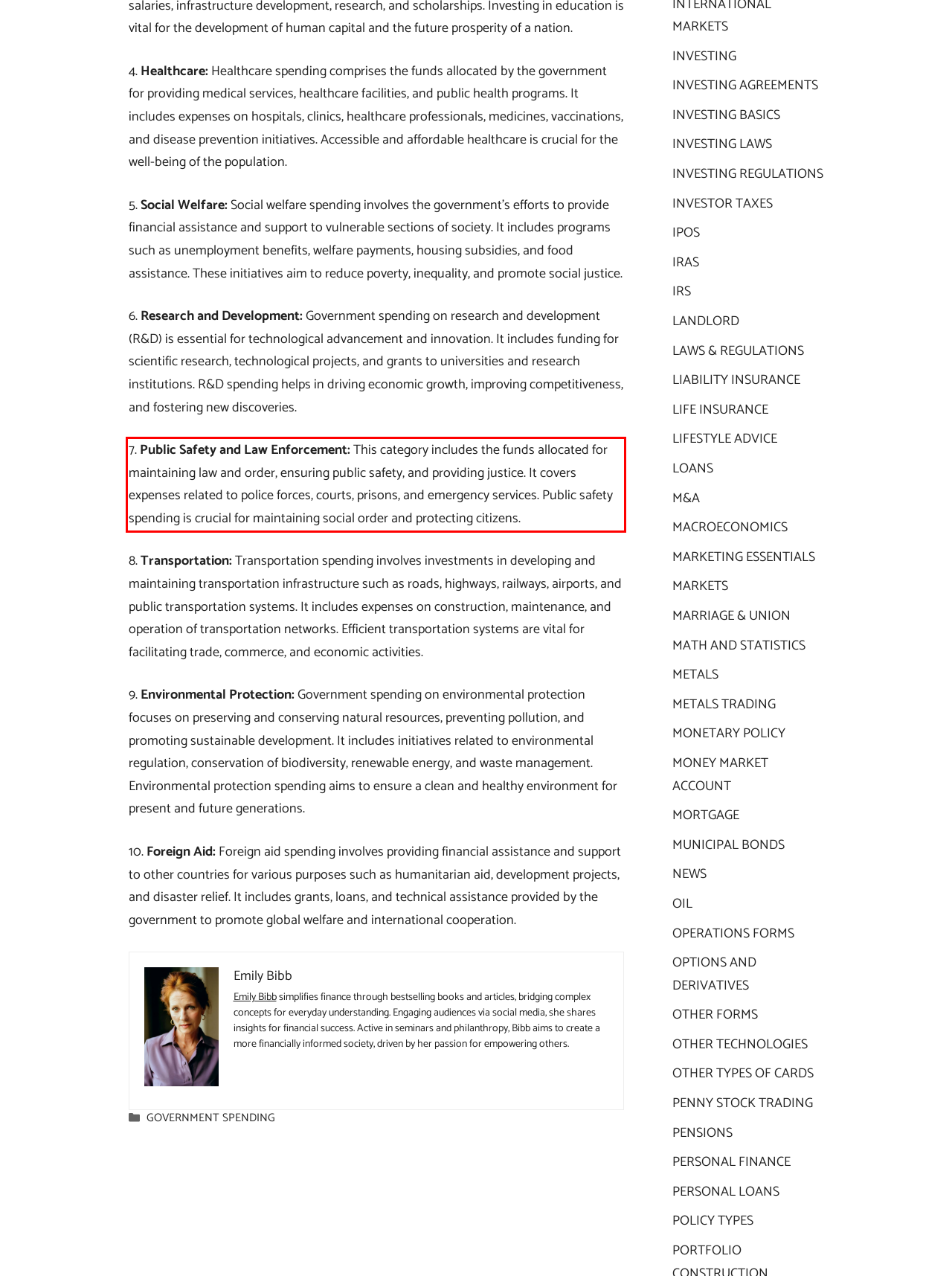You are presented with a webpage screenshot featuring a red bounding box. Perform OCR on the text inside the red bounding box and extract the content.

7. Public Safety and Law Enforcement: This category includes the funds allocated for maintaining law and order, ensuring public safety, and providing justice. It covers expenses related to police forces, courts, prisons, and emergency services. Public safety spending is crucial for maintaining social order and protecting citizens.